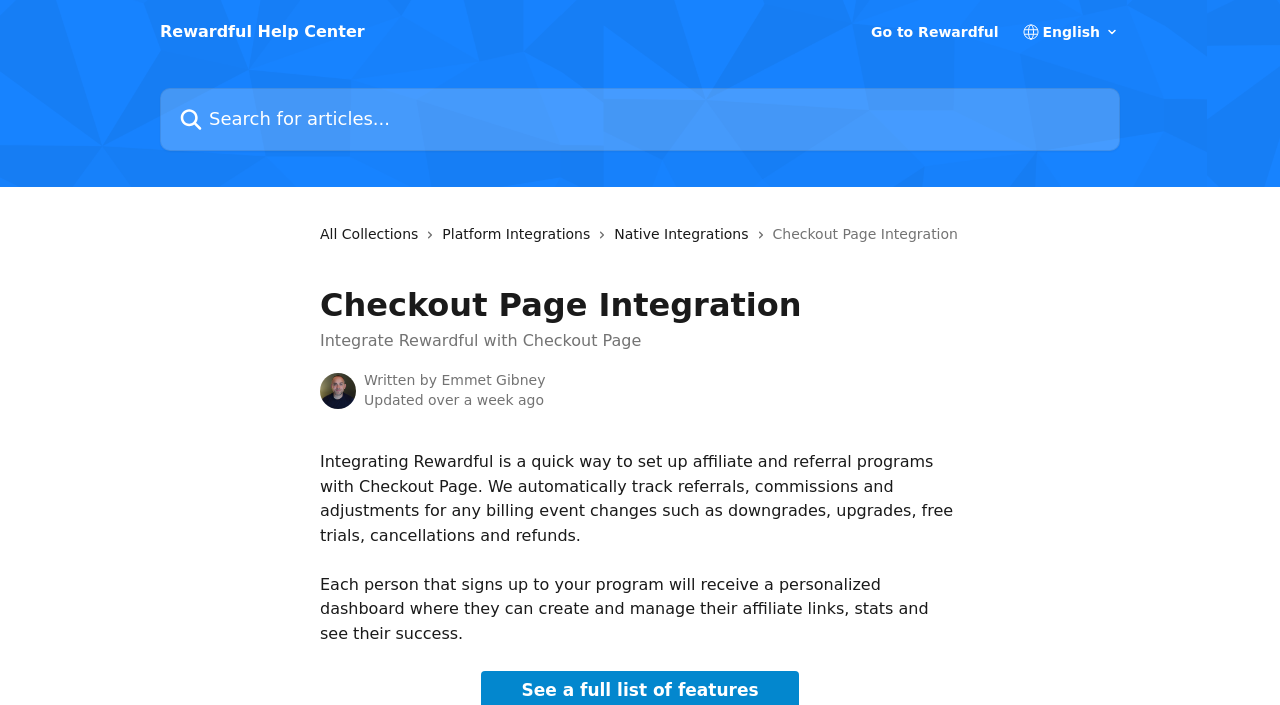What do people who sign up to the program receive? Observe the screenshot and provide a one-word or short phrase answer.

Personalized dashboard